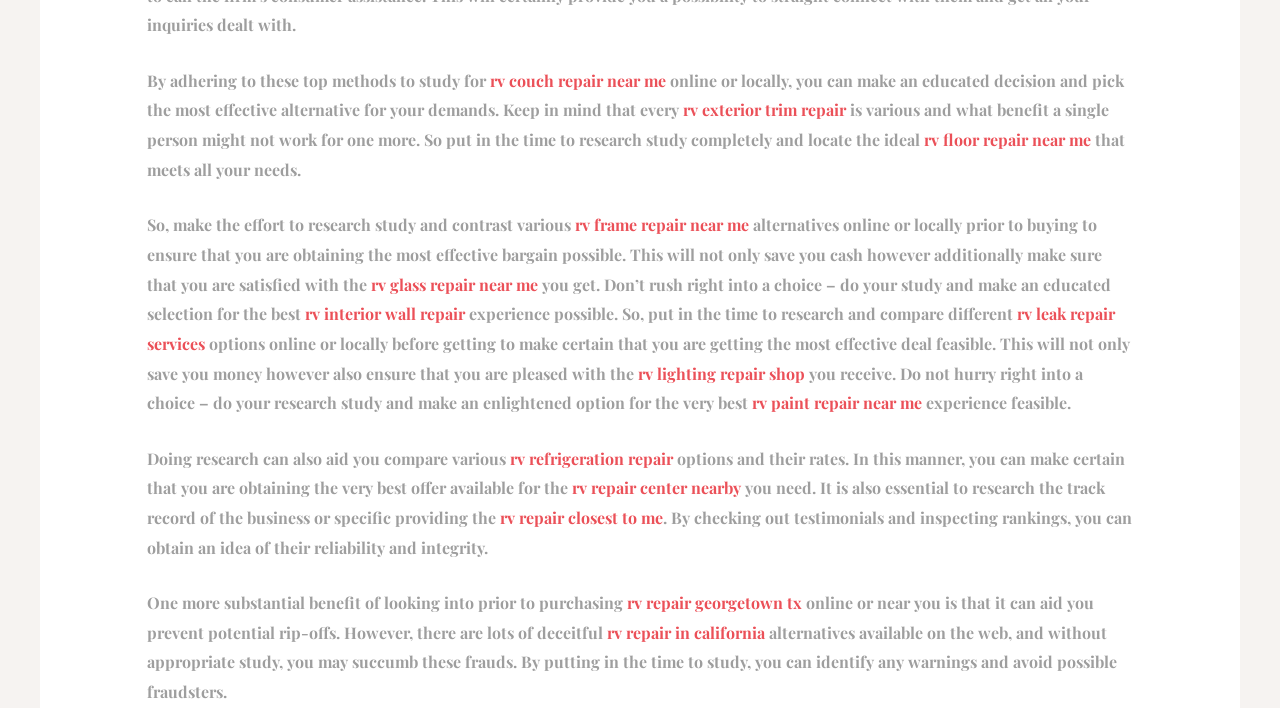Locate the bounding box coordinates of the area that needs to be clicked to fulfill the following instruction: "Click the link to rv glass repair near me". The coordinates should be in the format of four float numbers between 0 and 1, namely [left, top, right, bottom].

[0.29, 0.386, 0.42, 0.416]